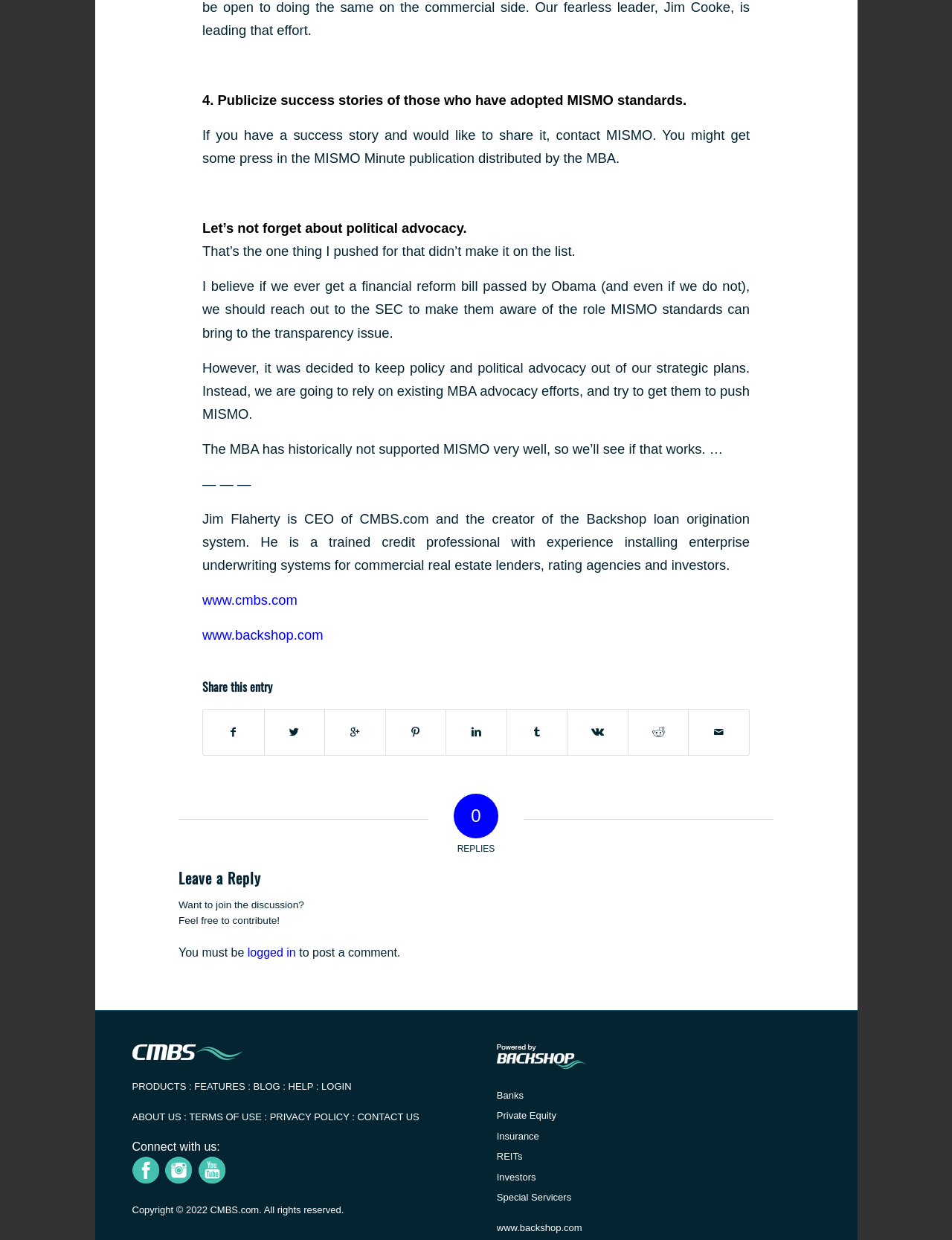For the element described, predict the bounding box coordinates as (top-left x, top-left y, bottom-right x, bottom-right y). All values should be between 0 and 1. Element description: www.cmbs.com

[0.212, 0.478, 0.312, 0.49]